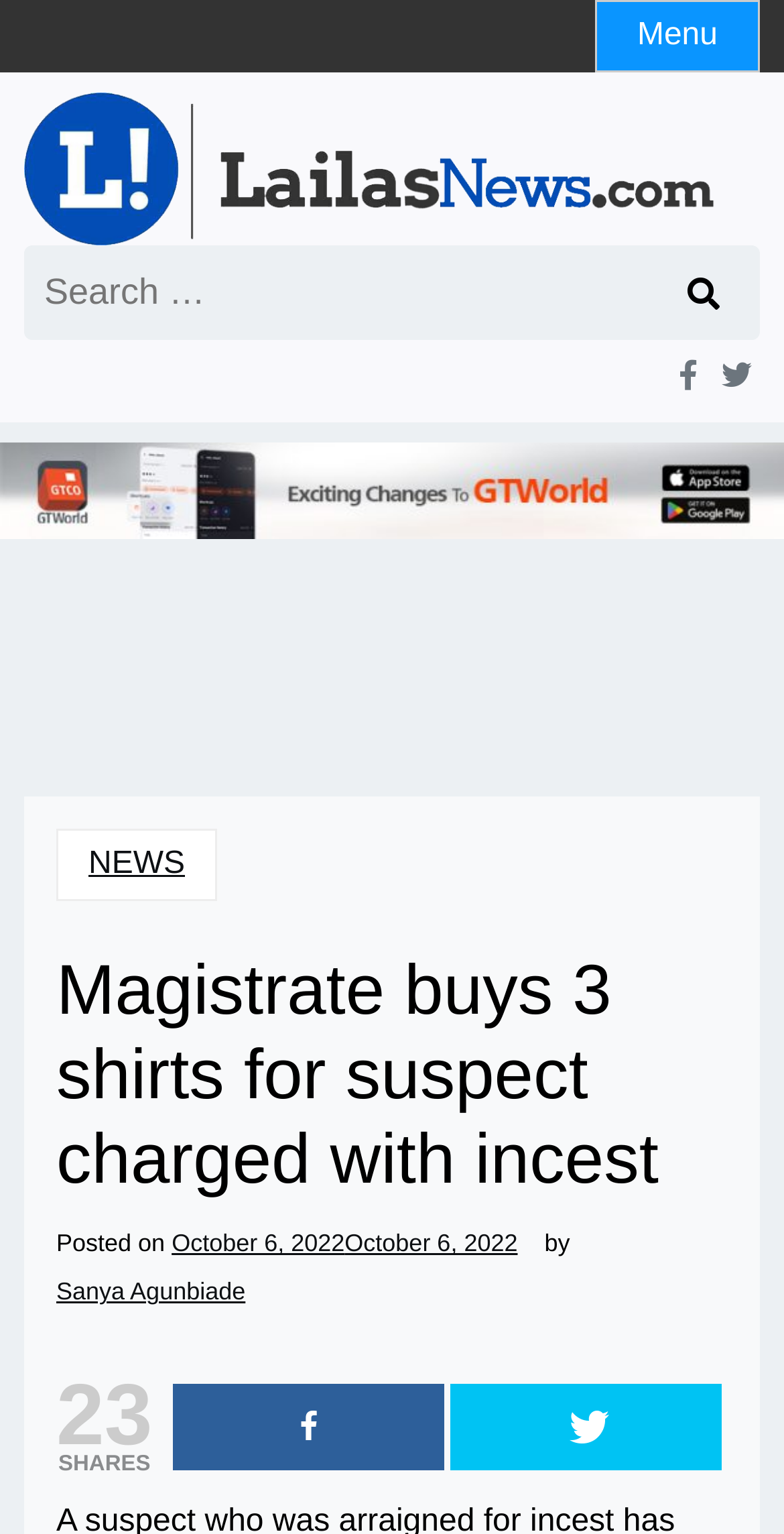Using floating point numbers between 0 and 1, provide the bounding box coordinates in the format (top-left x, top-left y, bottom-right x, bottom-right y). Locate the UI element described here: SHARE ON FACEBOOK

[0.22, 0.903, 0.566, 0.959]